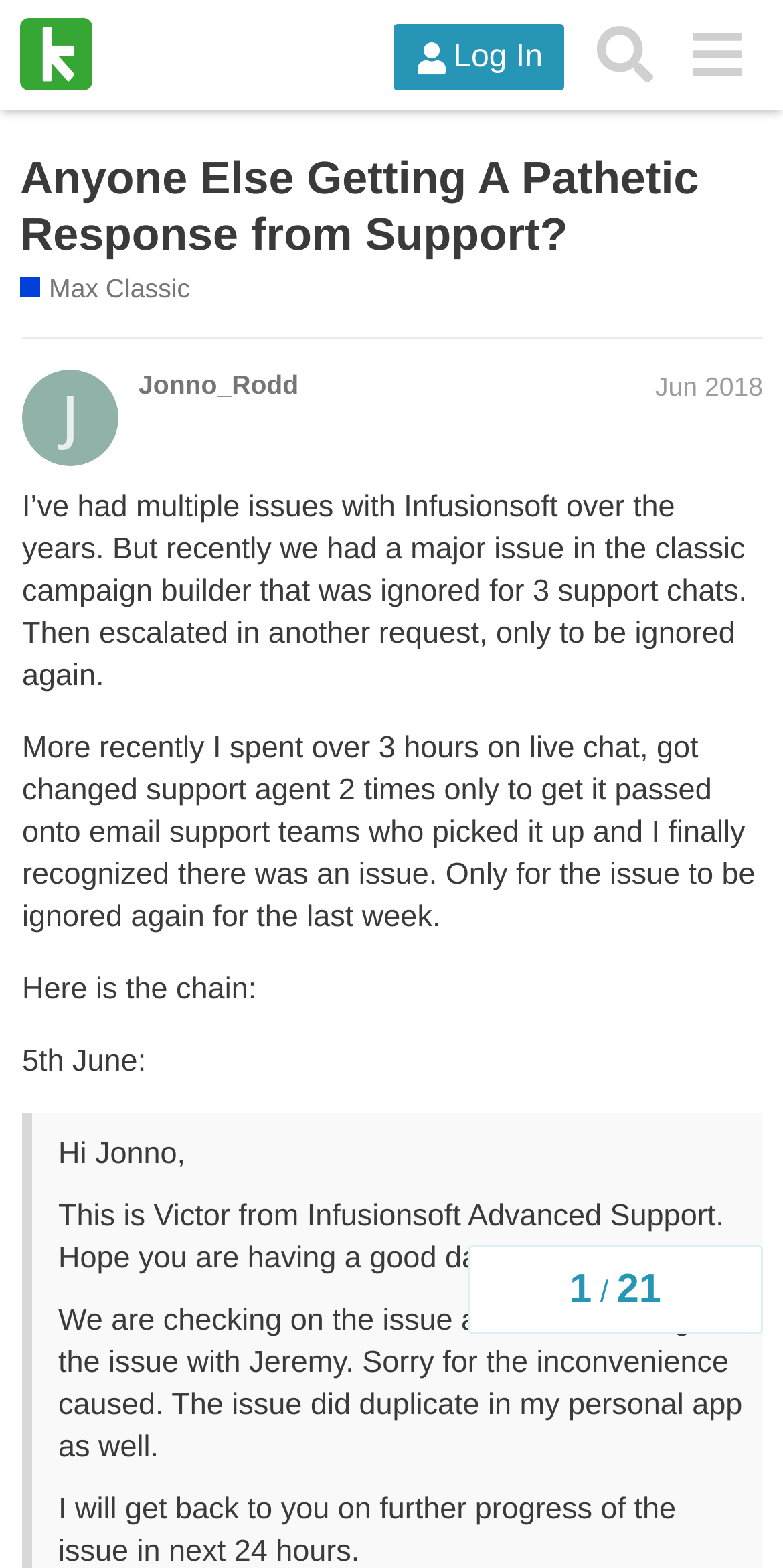Utilize the details in the image to give a detailed response to the question: What is the name of the person who wrote the post?

The name of the person who wrote the post can be found at the top of the main content, where it says 'Jonno_Rodd Jun 2018'.